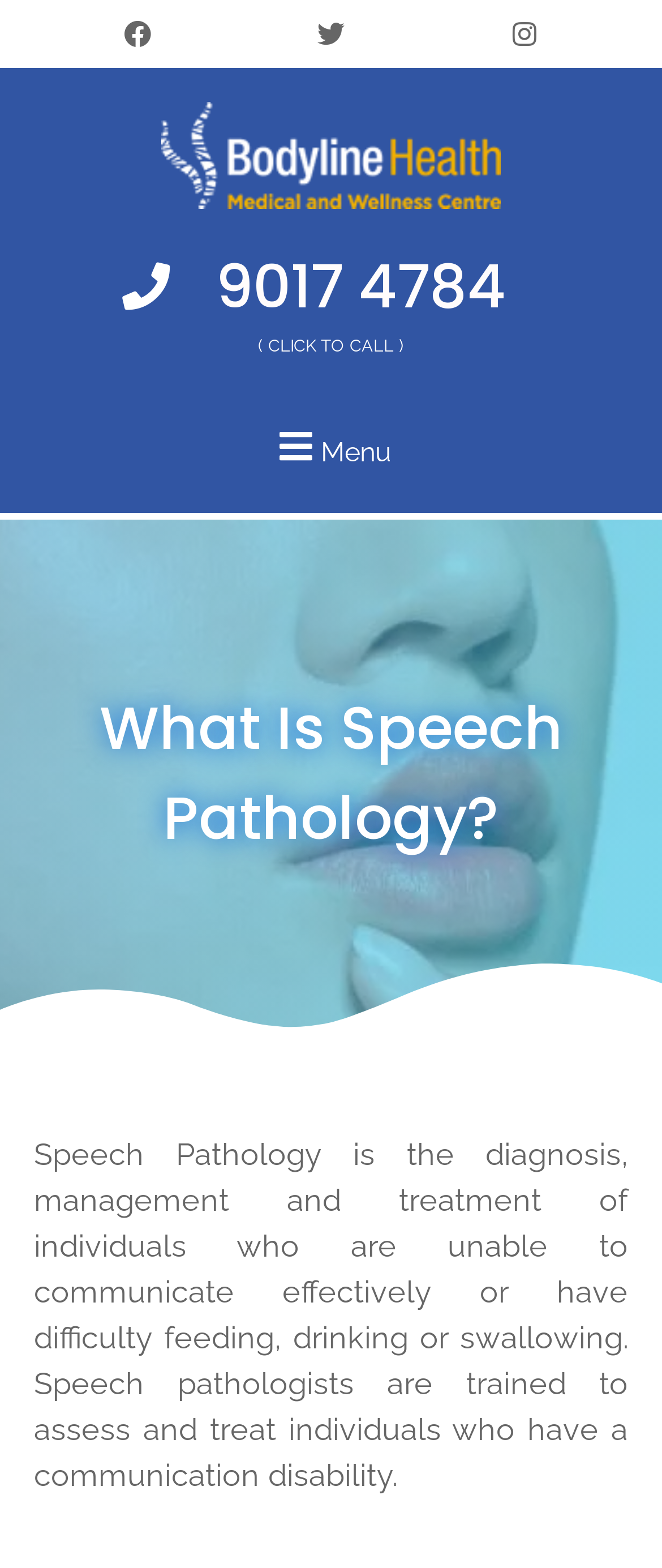Is there a menu toggle button on the webpage?
Identify the answer in the screenshot and reply with a single word or phrase.

Yes